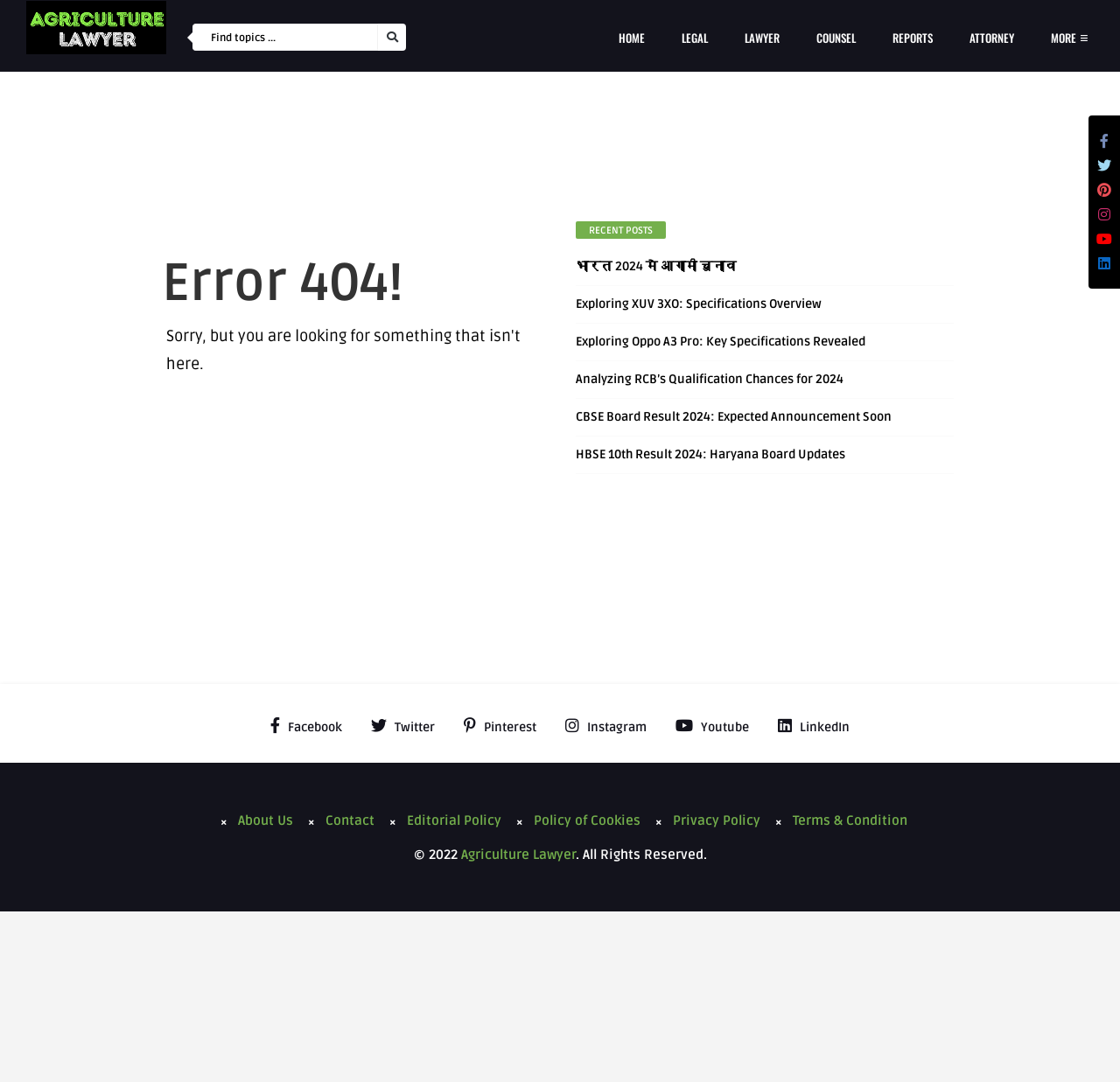Create a detailed narrative describing the layout and content of the webpage.

This webpage appears to be a 404 error page for an "Agriculture Lawyer" website. At the top, there is a logo image with the text "Agrculture Lawyer" and a search bar with a magnifying glass icon. Below the search bar, there are several navigation links, including "HOME", "LEGAL", "LAWYER", "COUNSEL", "REPORTS", "ATTORNEY", and "MORE".

The main content area of the page displays an "Error 404!" heading, indicating that the requested page was not found. Below this heading, there is a section titled "RECENT POSTS" that lists several article links, including "भारत 2024 में आगामी चुनाव", "Exploring XUV 3XO: Specifications Overview", and "CBSE Board Result 2024: Expected Announcement Soon".

At the bottom of the page, there is a footer section that contains social media links to Facebook, Twitter, Pinterest, Instagram, YouTube, and LinkedIn. Additionally, there are links to "About Us", "Contact", "Editorial Policy", "Policy of Cookies", "Privacy Policy", and "Terms & Condition". The page also displays a copyright notice "© 2022" with a link to "Agriculture Lawyer" and the text "All Rights Reserved."